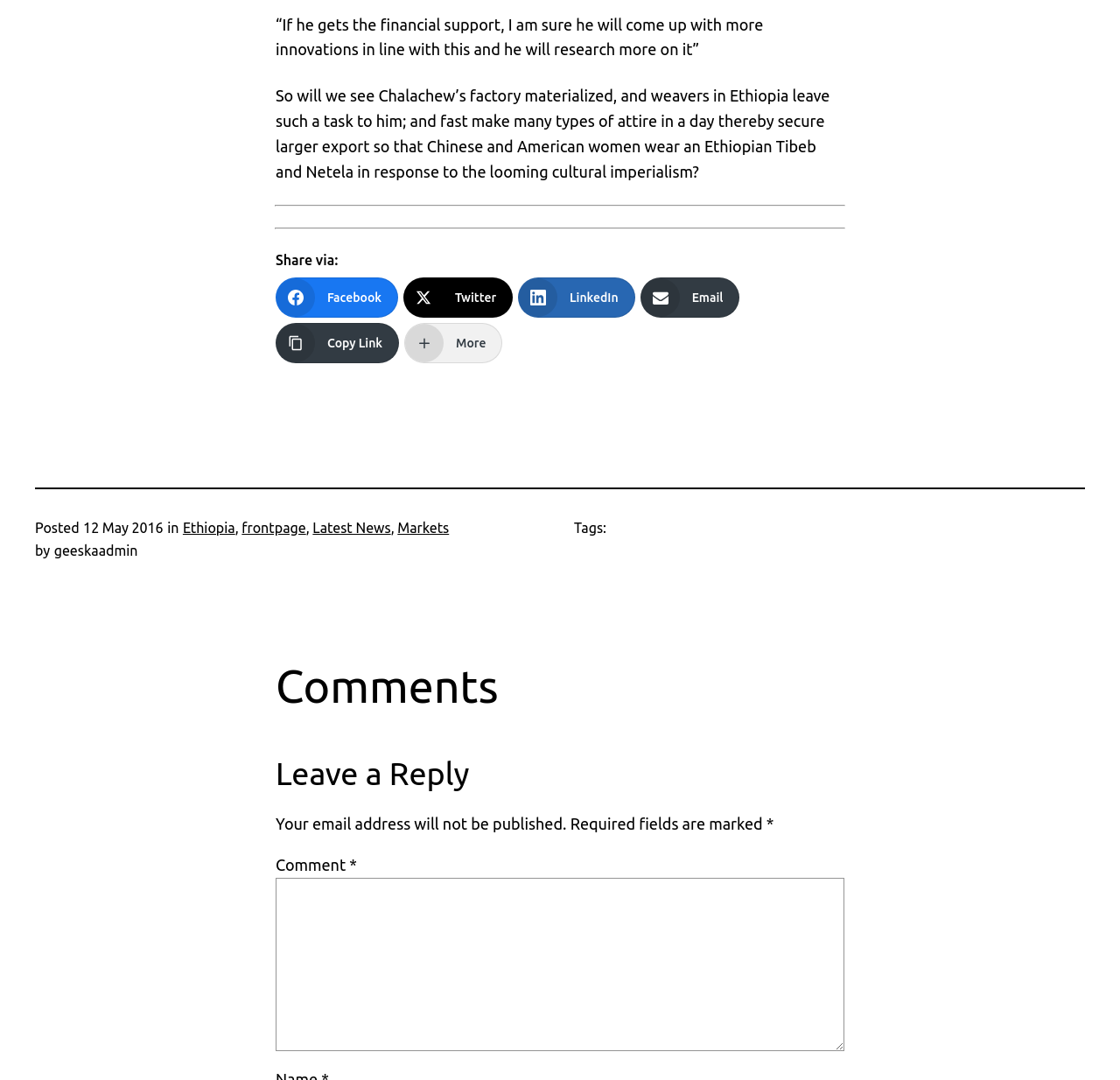For the element described, predict the bounding box coordinates as (top-left x, top-left y, bottom-right x, bottom-right y). All values should be between 0 and 1. Element description: Copy Link

[0.246, 0.299, 0.356, 0.337]